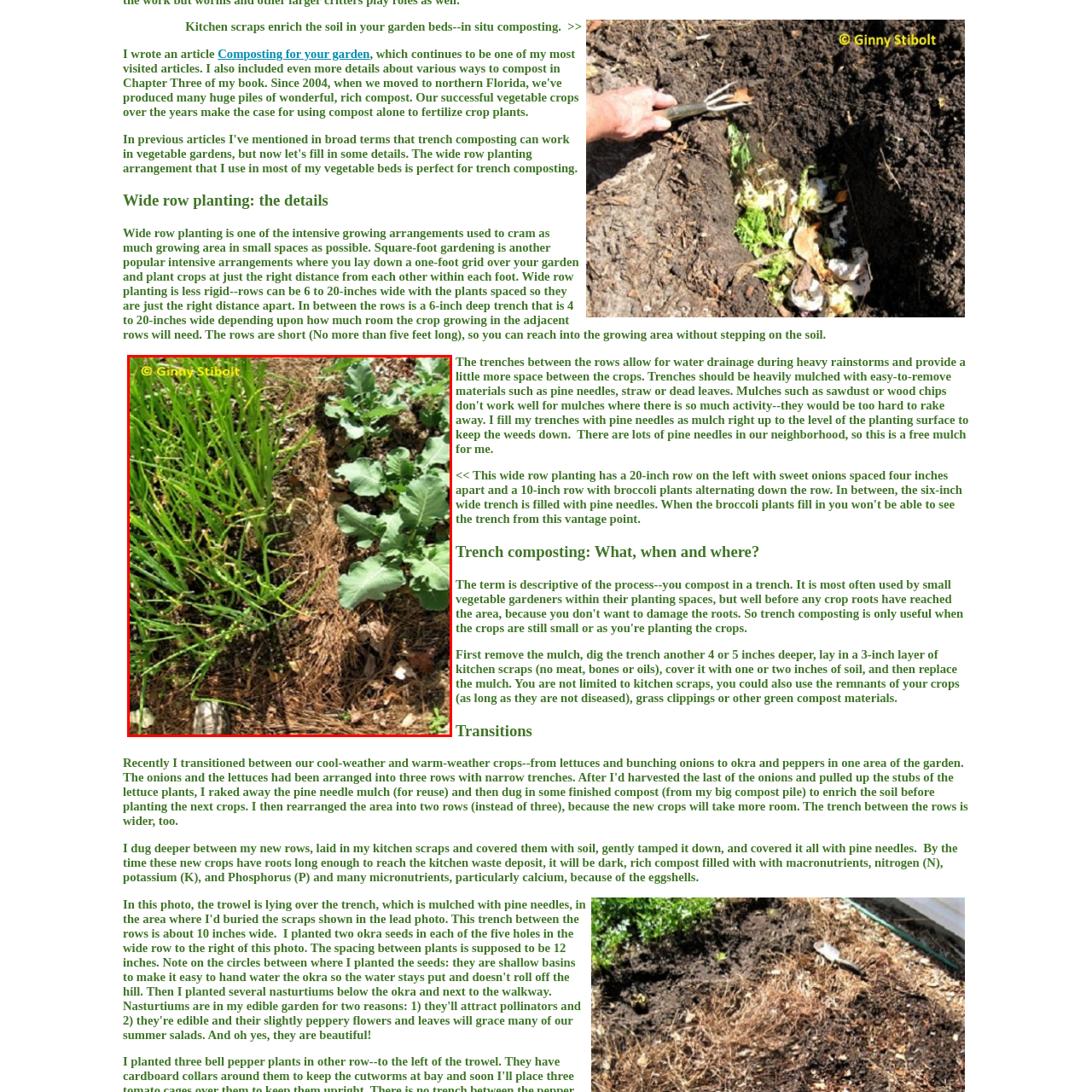What is the purpose of the fine material on the ground?
Examine the image highlighted by the red bounding box and provide a thorough and detailed answer based on your observations.

The caption states that the ground is layered with fine material, possibly grass clipping or mulch, which aids in moisture retention and soil health, implying that the primary purpose of this material is to maintain soil health and retain moisture.